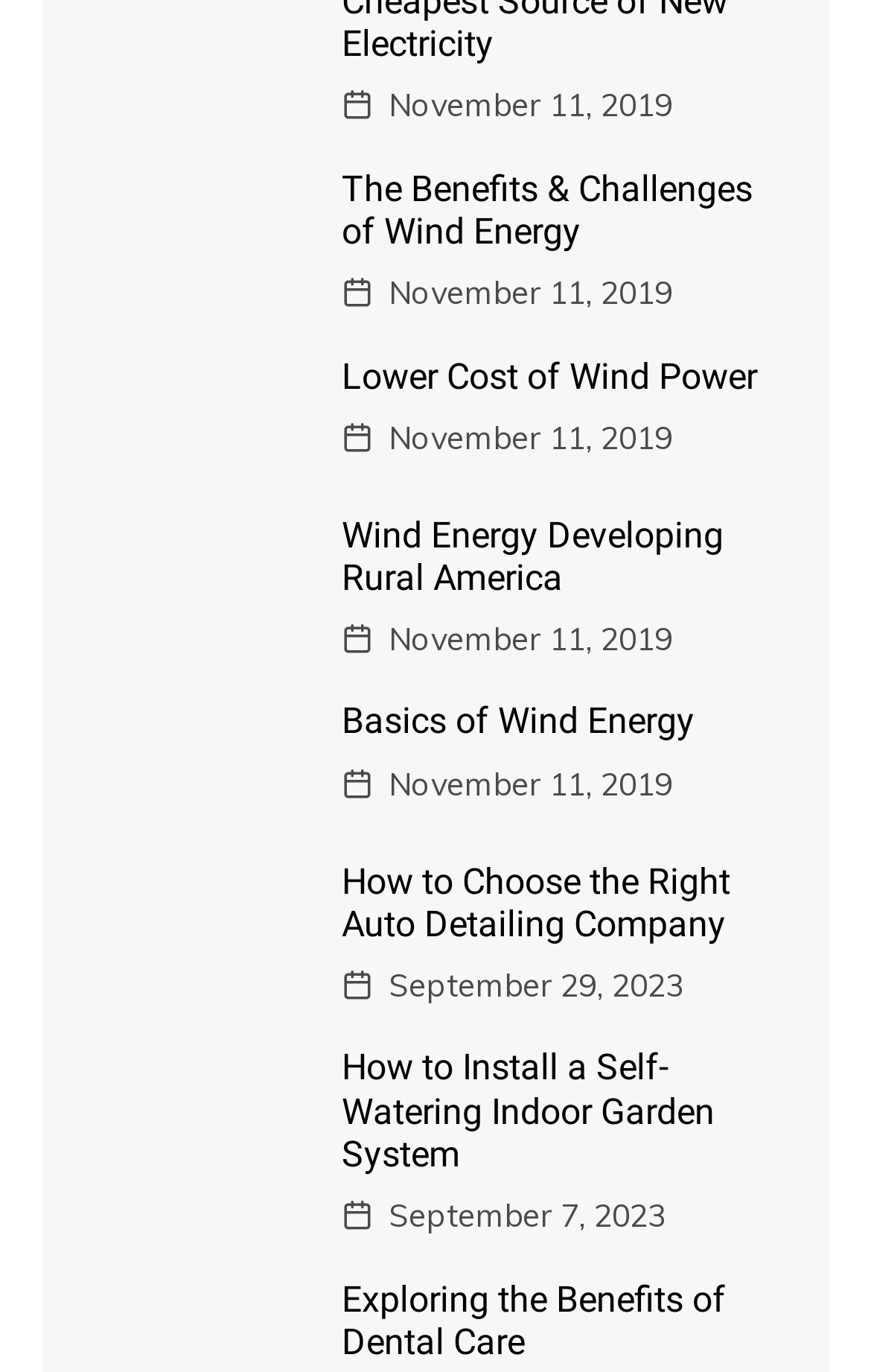Provide the bounding box coordinates of the HTML element this sentence describes: "alt="Basics of Wind Energy"".

[0.1, 0.537, 0.315, 0.569]